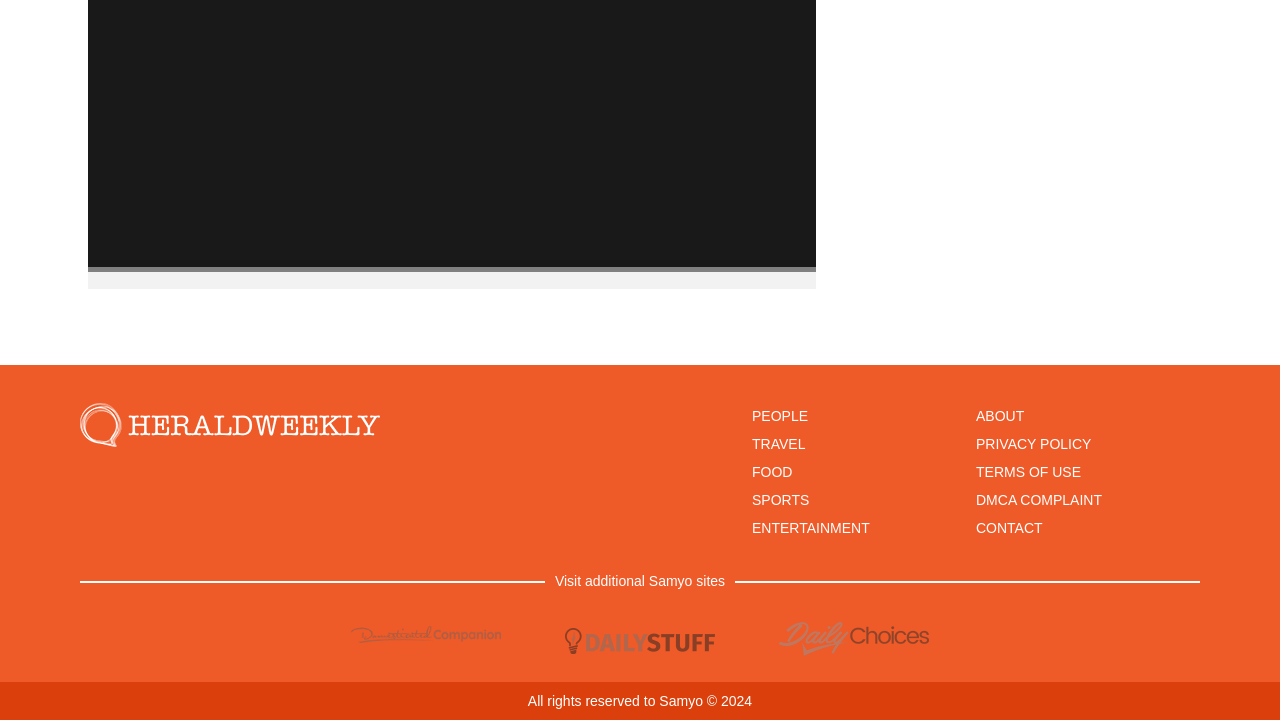What categories are available in the main menu?
Refer to the screenshot and answer in one word or phrase.

PEOPLE, TRAVEL, FOOD, SPORTS, ENTERTAINMENT